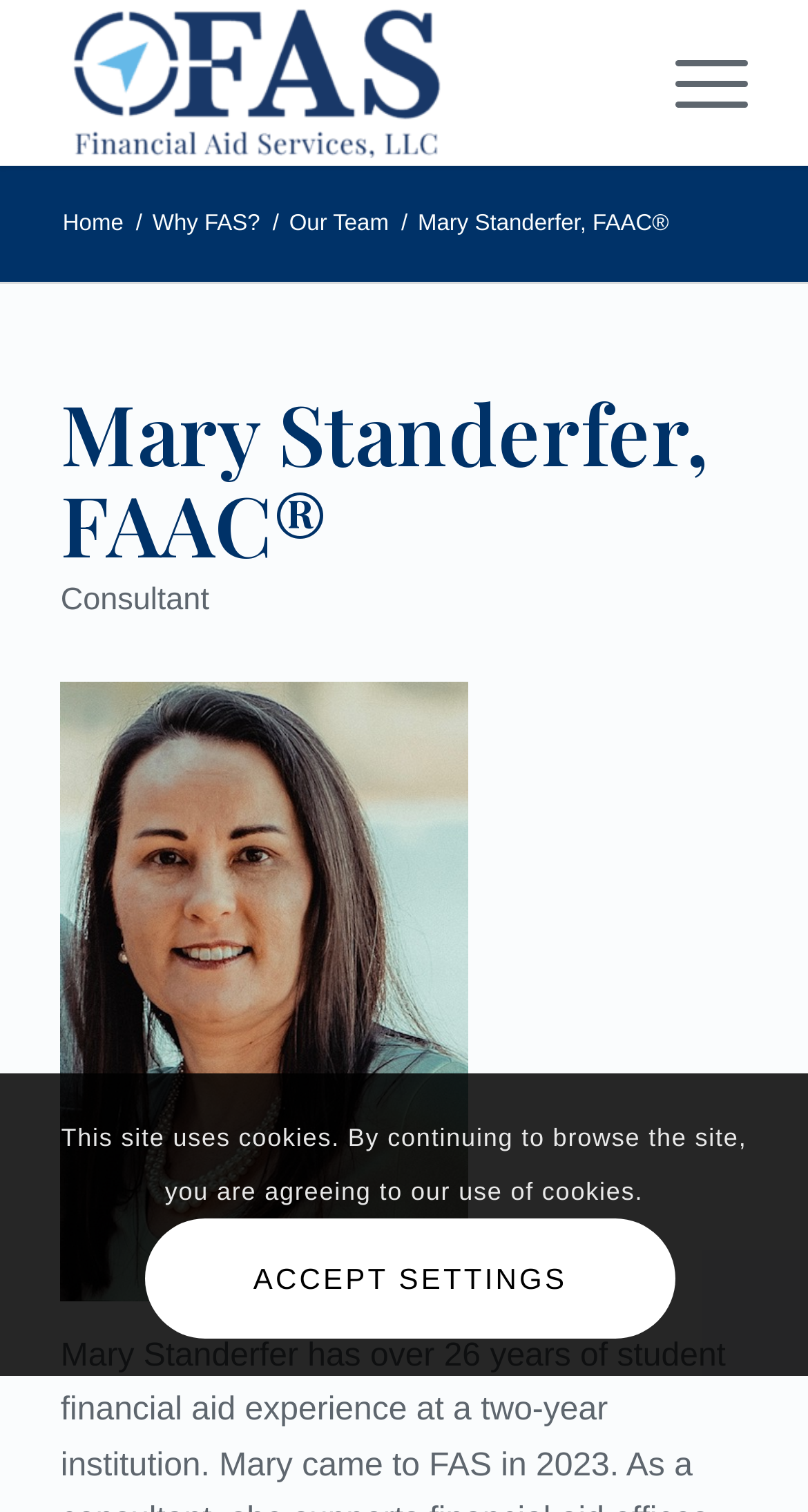Refer to the element description Menu Menu and identify the corresponding bounding box in the screenshot. Format the coordinates as (top-left x, top-left y, bottom-right x, bottom-right y) with values in the range of 0 to 1.

[0.784, 0.0, 0.925, 0.11]